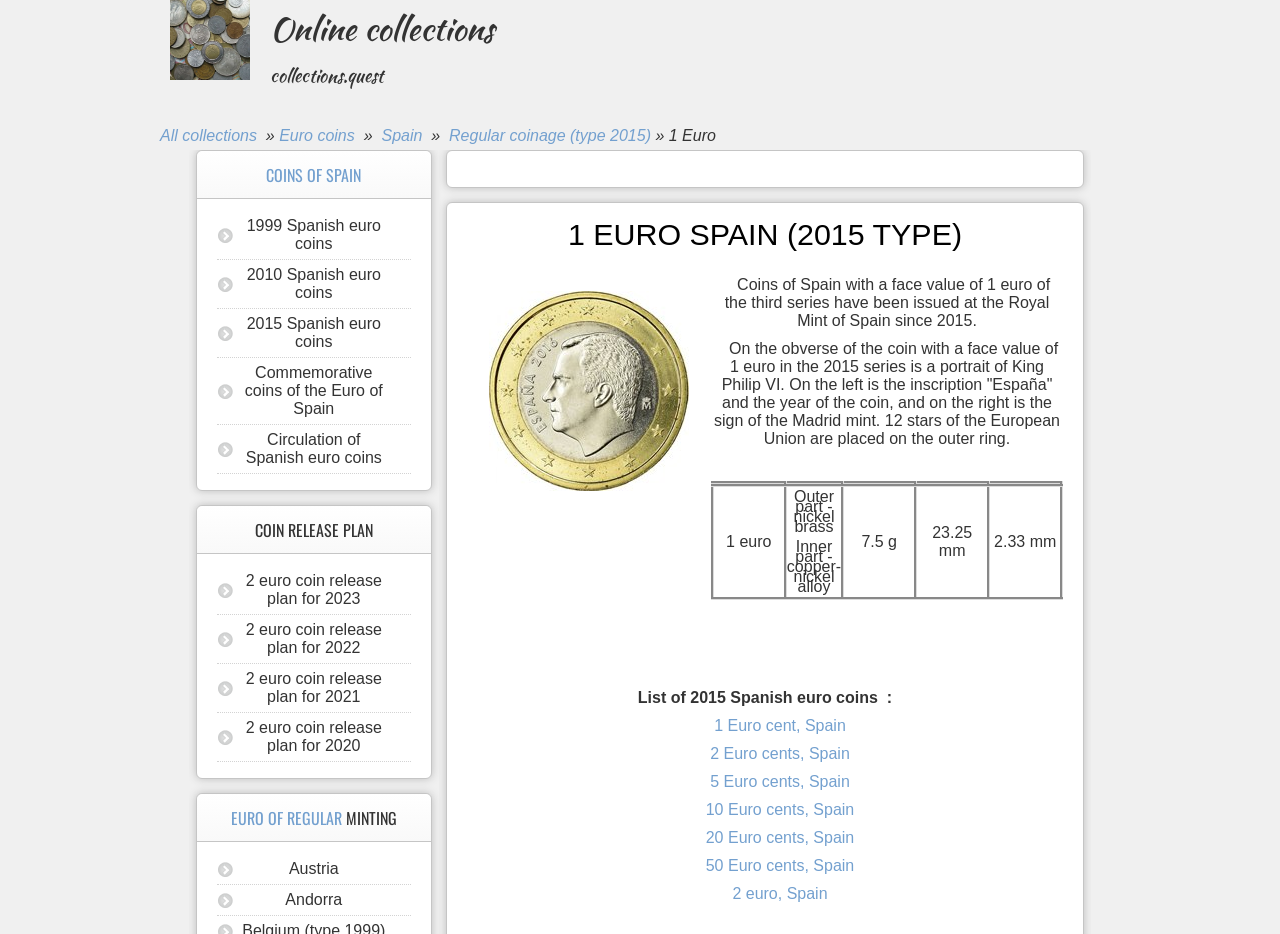How many links are there to other euro coins of Spain?
Respond to the question with a single word or phrase according to the image.

7